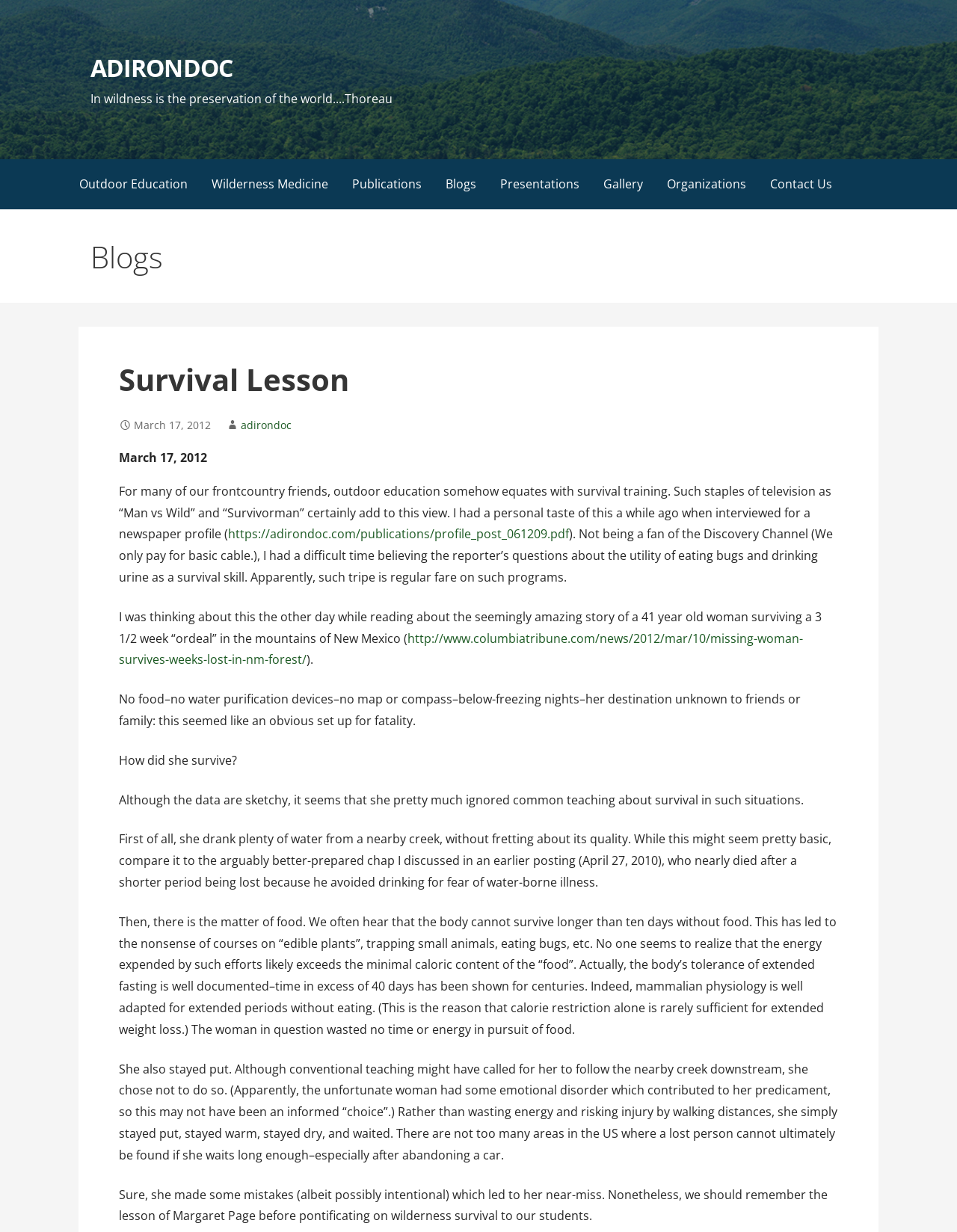Specify the bounding box coordinates for the region that must be clicked to perform the given instruction: "Contact Us".

[0.792, 0.129, 0.882, 0.17]